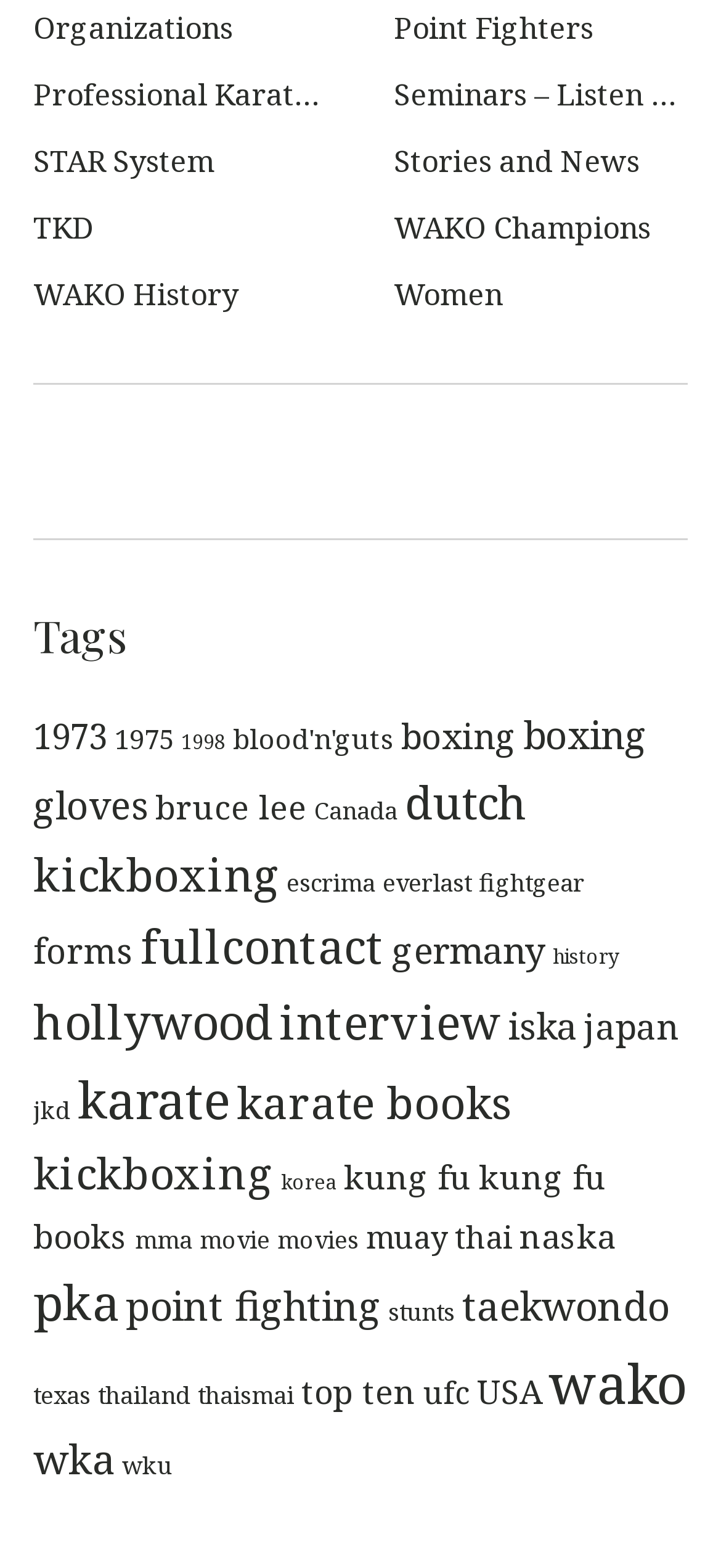Respond to the following question using a concise word or phrase: 
Is there a link related to 'bruce lee' on the webpage?

Yes